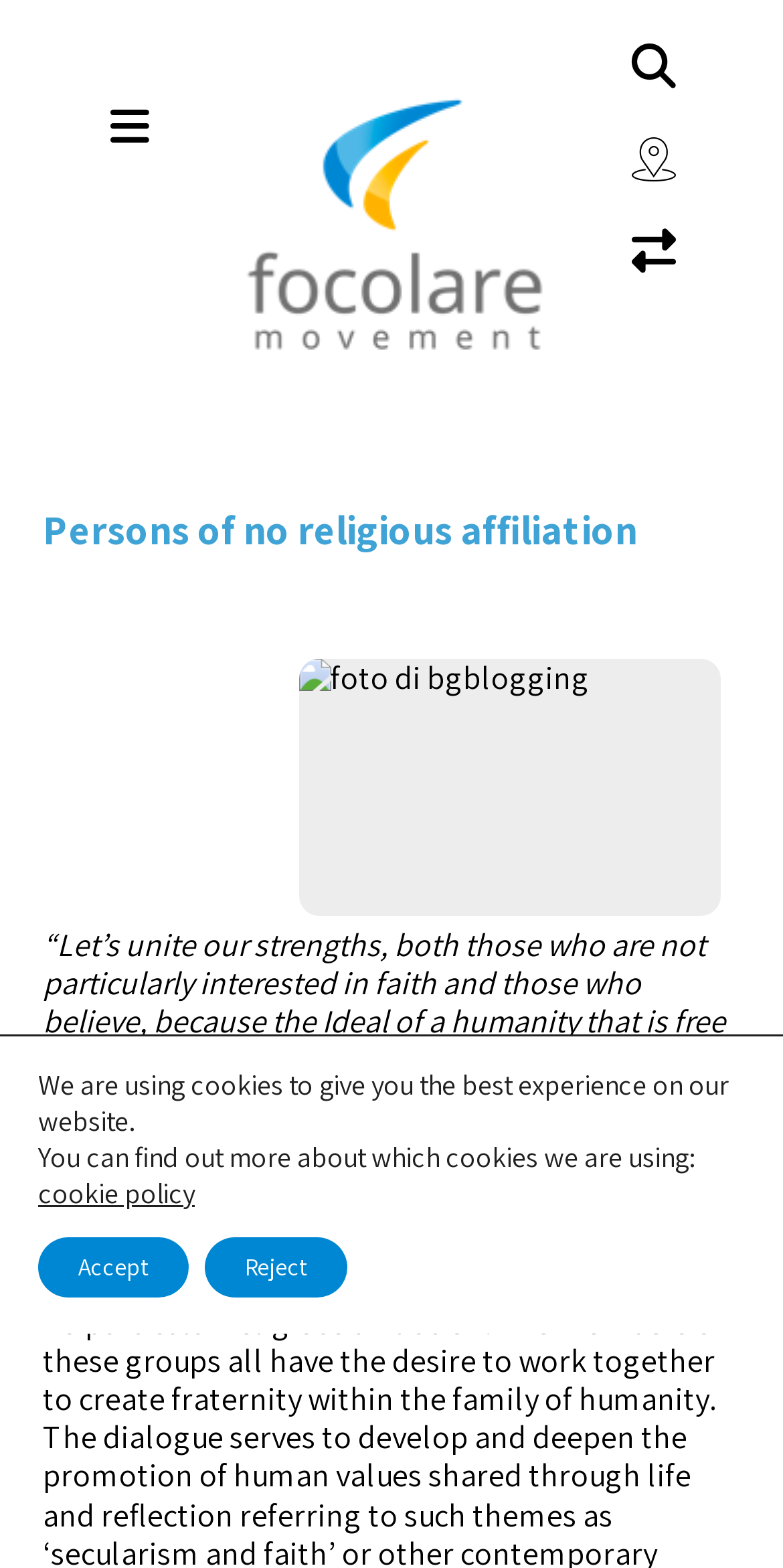What is the topic of the webpage? Analyze the screenshot and reply with just one word or a short phrase.

Focolare Movement